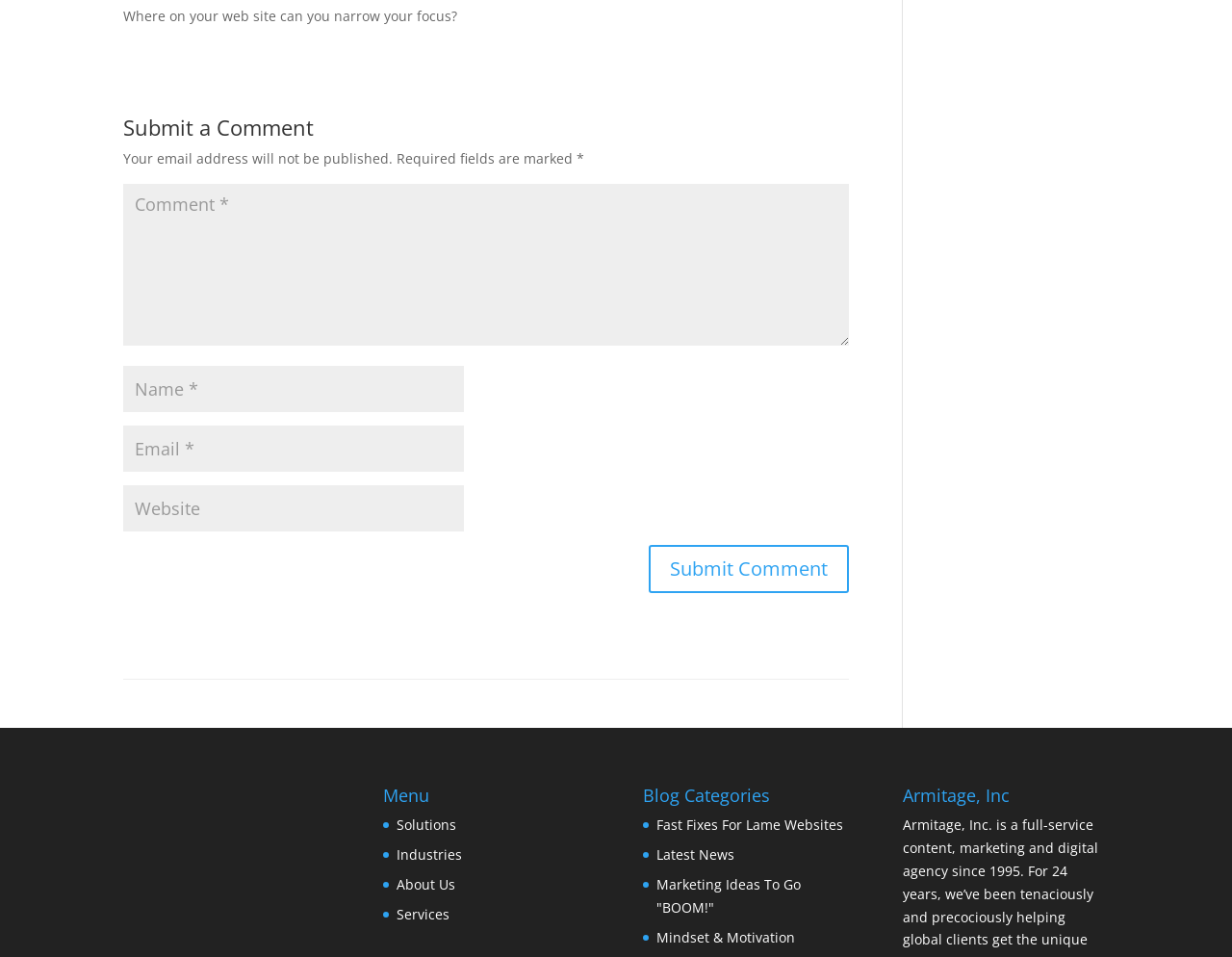What is the purpose of the webpage?
Using the image as a reference, answer the question in detail.

The webpage has a heading 'Submit a Comment' and several textboxes and a submit button, indicating that the purpose of the webpage is to allow users to submit a comment.